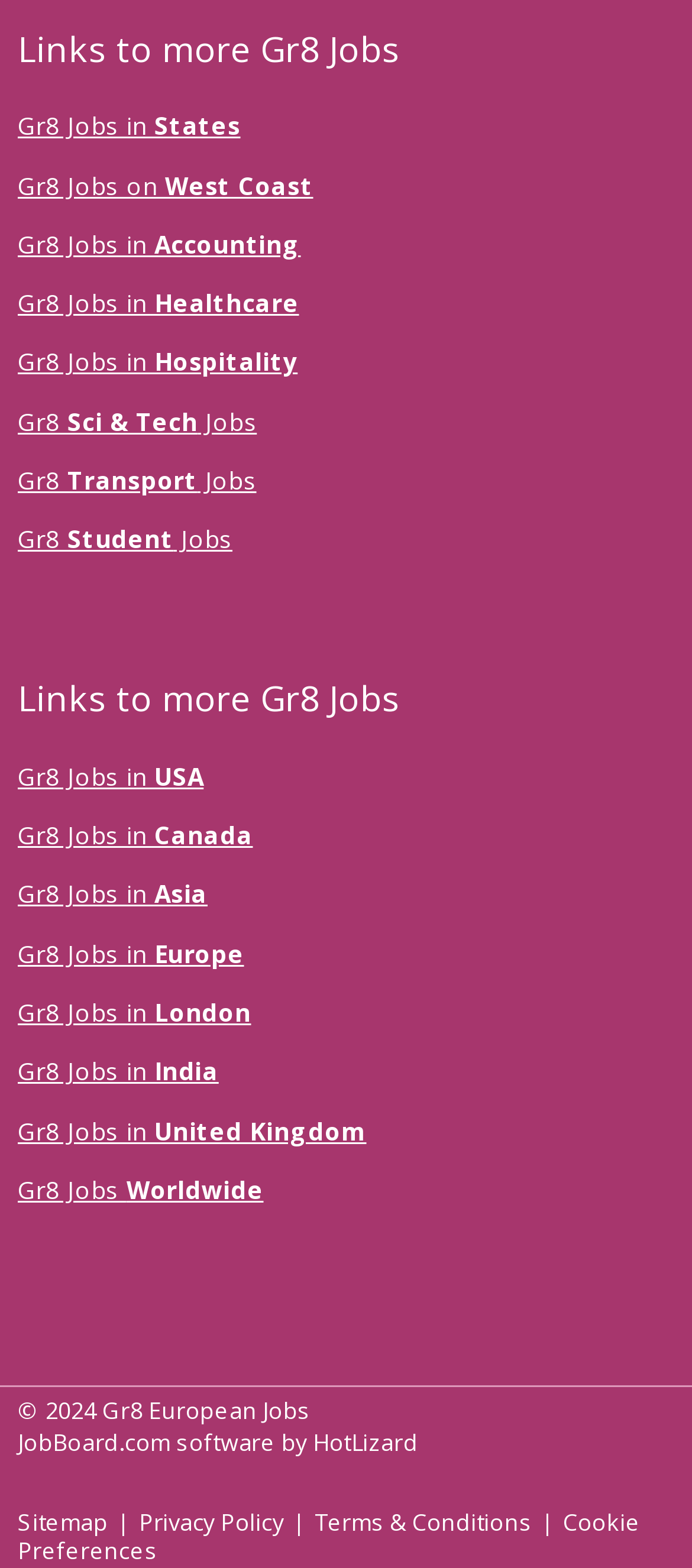Please determine the bounding box coordinates of the element to click in order to execute the following instruction: "Browse Gr8 Jobs in States". The coordinates should be four float numbers between 0 and 1, specified as [left, top, right, bottom].

[0.026, 0.069, 0.347, 0.091]